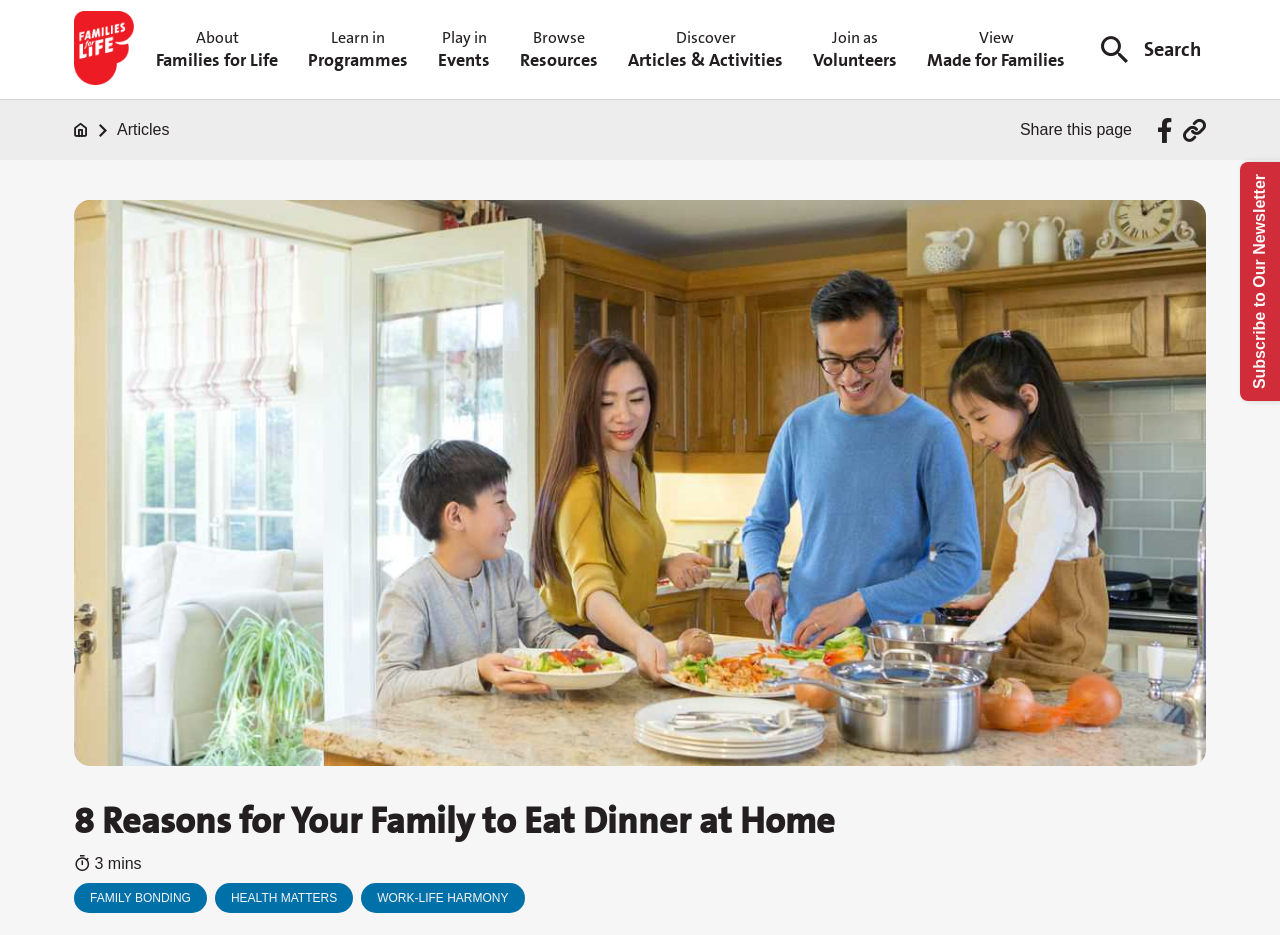Describe the webpage in detail, including text, images, and layout.

This webpage is about the benefits of eating dinner together as a family. At the top, there is a header section with a logo on the left and a navigation menu on the right, consisting of 8 links to different sections of the website, including "About Families for Life", "Learn in Programmes", and "Discover Articles & Activities". Below the navigation menu, there is a search button on the right.

On the left side of the page, there is a vertical menu with links to "Home", "Articles", and a emphasized link. On the right side, there is a "Share this page" section with links to share the page via Facebook and URL link.

The main content of the page is an article titled "8 Reasons for Your Family to Eat Dinner at Home", which is accompanied by a large image that takes up most of the page. The article title is also displayed as a heading at the bottom of the page. Below the article title, there are three short paragraphs or headings, labeled "FAMILY BONDING", "HEALTH MATTERS", and "WORK-LIFE HARMONY", which are likely the main points of the article.

At the very bottom of the page, there is a link to subscribe to a newsletter.